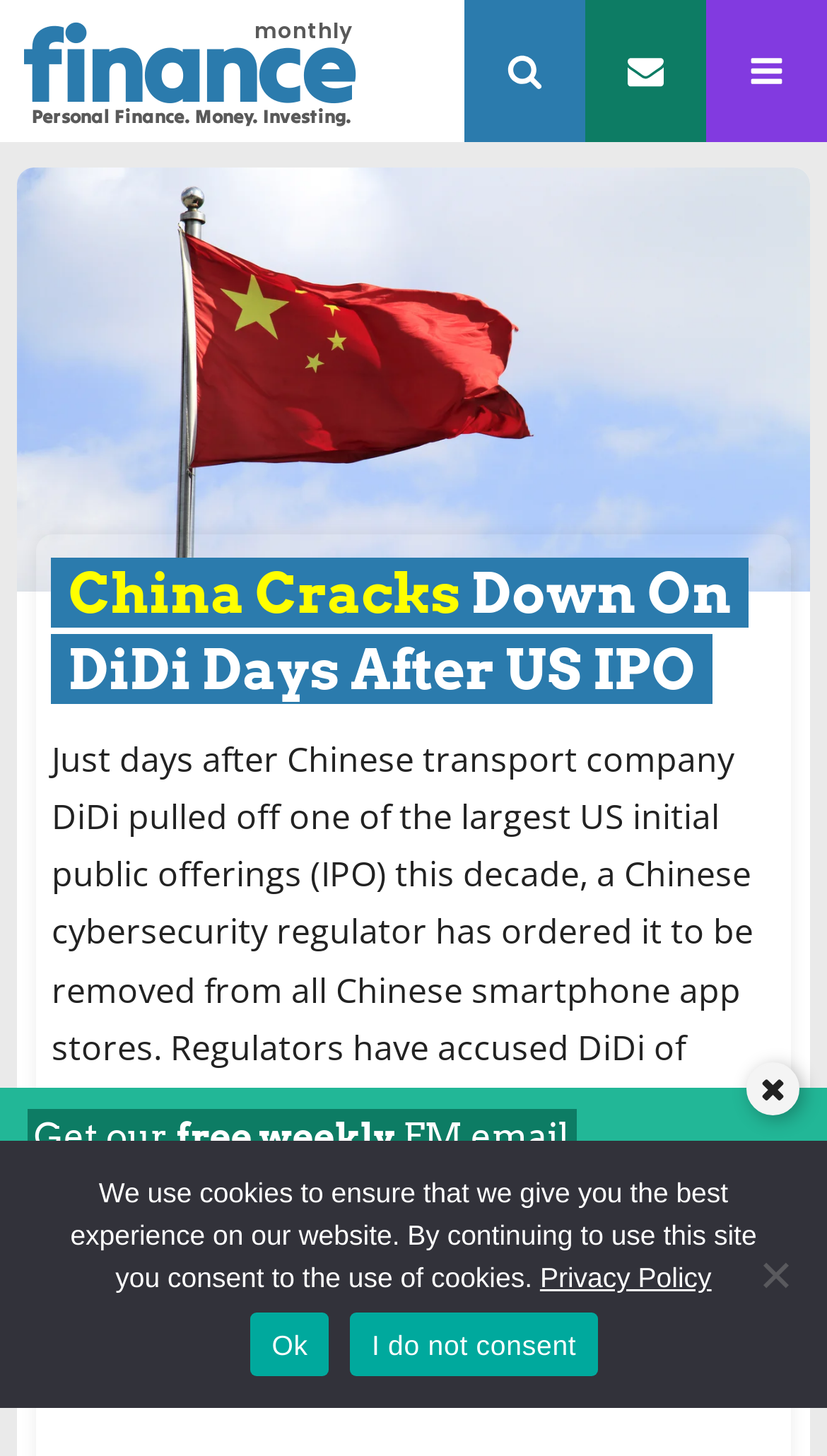What is the name of the publication?
Refer to the image and answer the question using a single word or phrase.

Finance Monthly